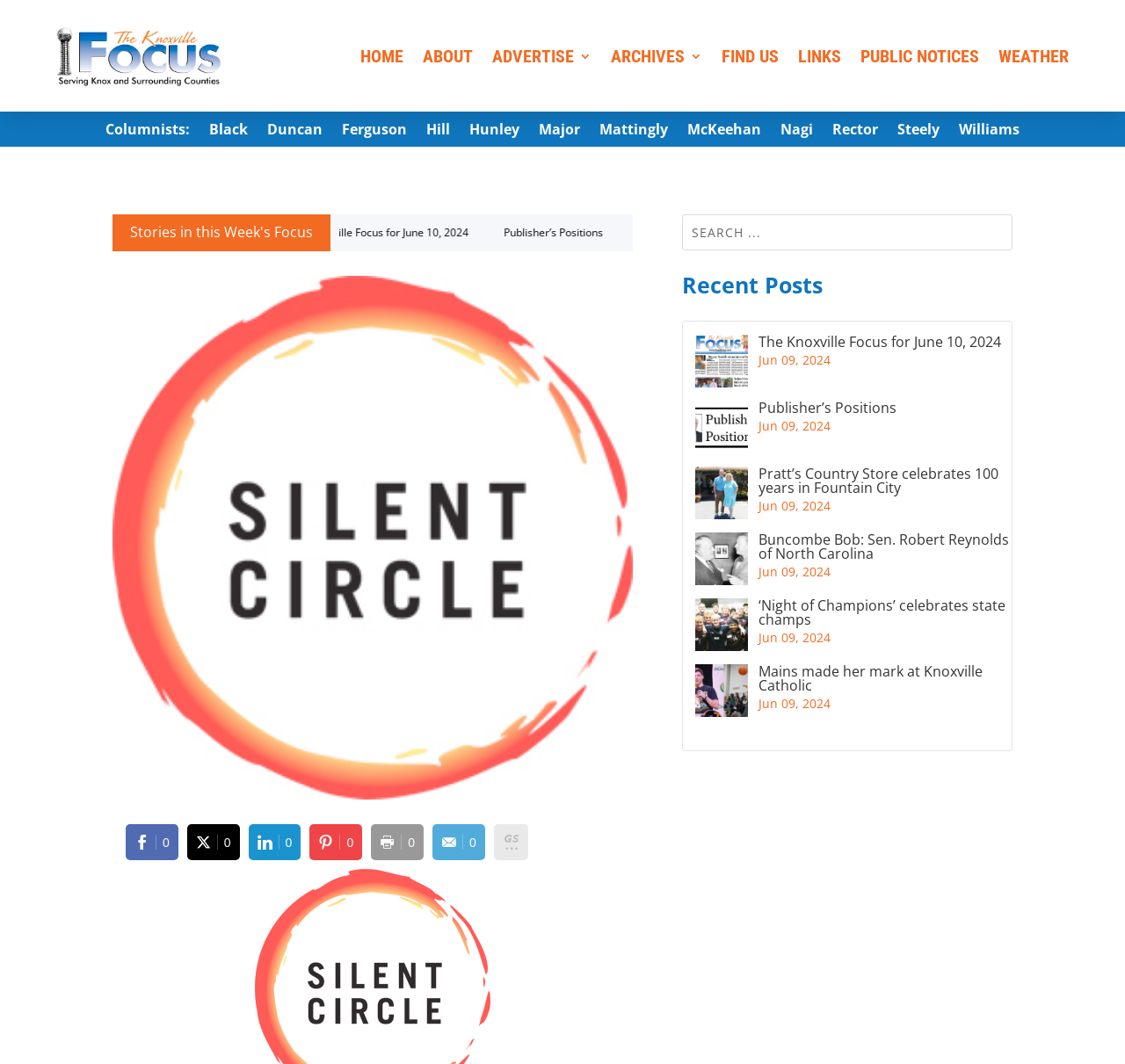Specify the bounding box coordinates for the region that must be clicked to perform the given instruction: "Click on TERMS AND CONDITIONS link".

None